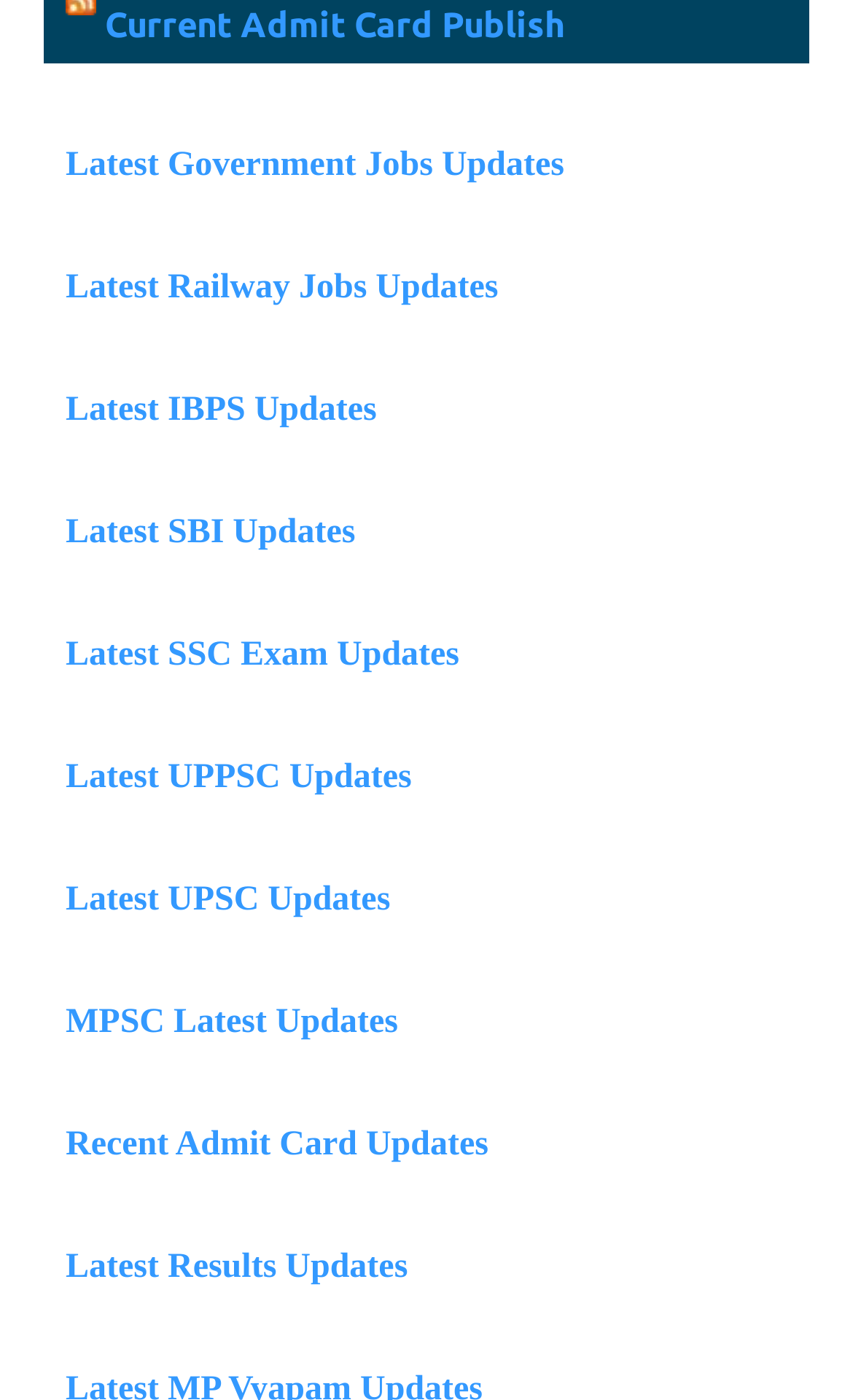Are there any links related to results?
Please respond to the question with a detailed and well-explained answer.

I found a link with the OCR text 'Latest Results Updates', which indicates that there is at least one link related to results on the webpage.